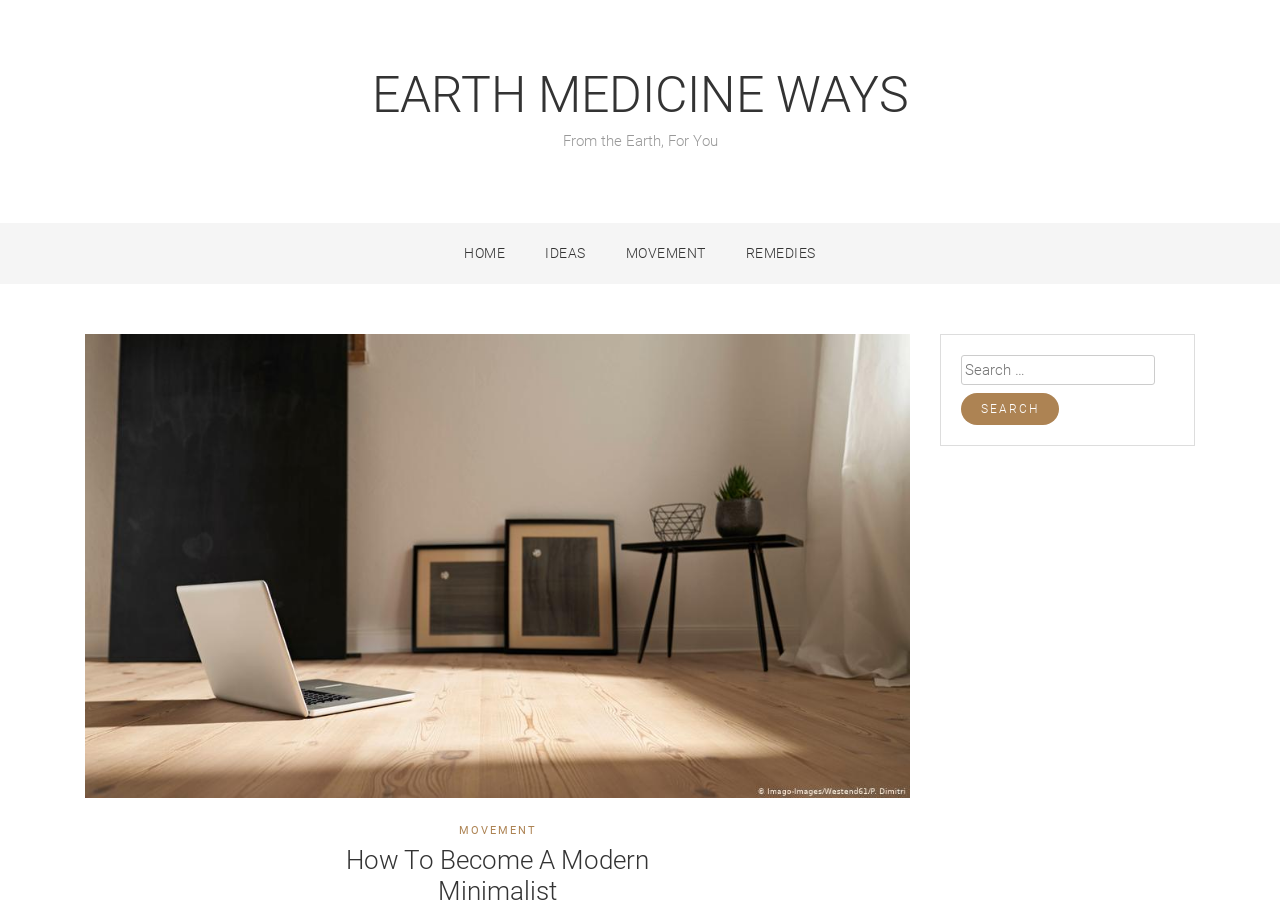What is the purpose of the button next to the search box? Refer to the image and provide a one-word or short phrase answer.

Search